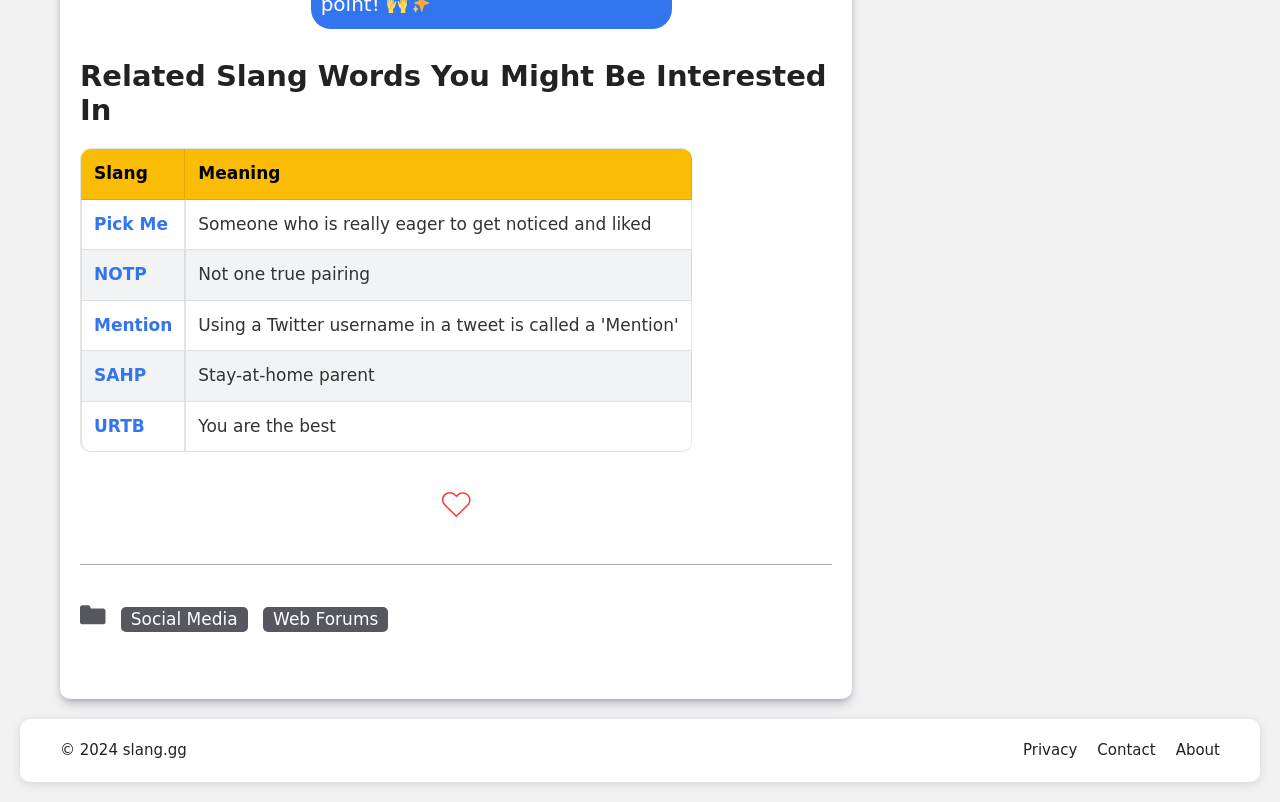What is the title of the heading above the table?
Observe the image and answer the question with a one-word or short phrase response.

Related Slang Words You Might Be Interested In